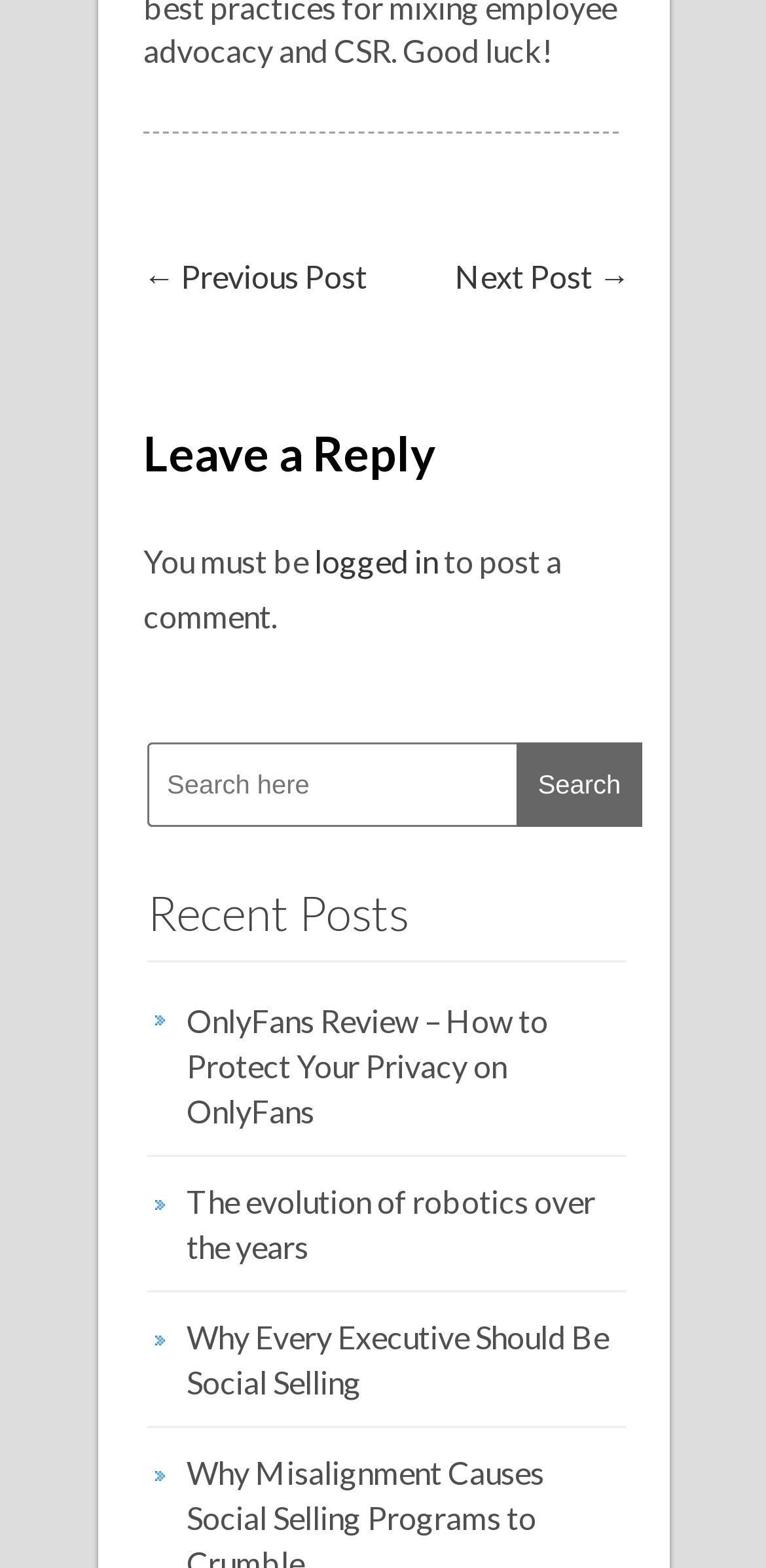What is required to post a comment?
Look at the image and respond with a single word or a short phrase.

Login